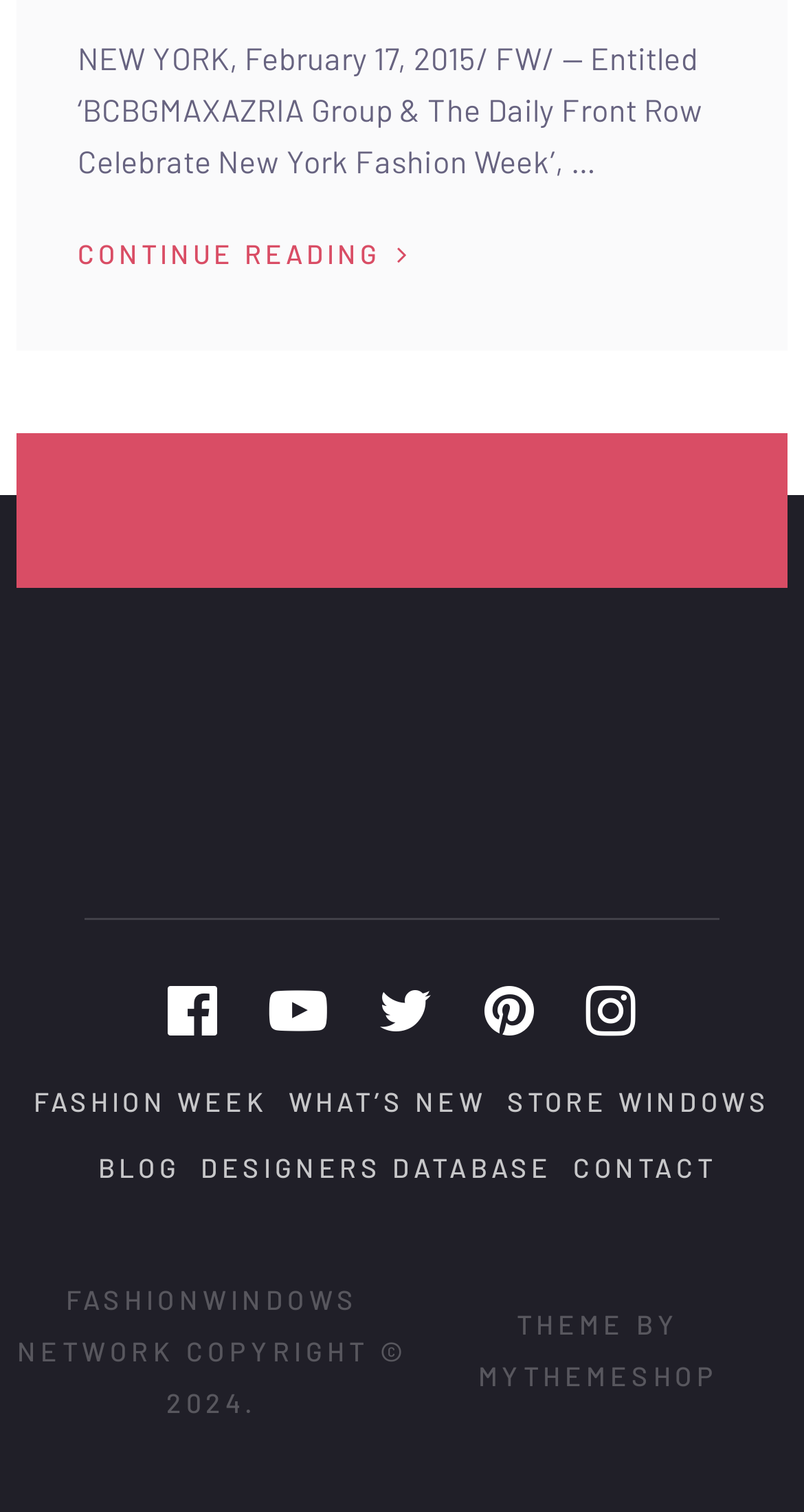Can you determine the bounding box coordinates of the area that needs to be clicked to fulfill the following instruction: "Check the blog"?

[0.122, 0.761, 0.224, 0.783]